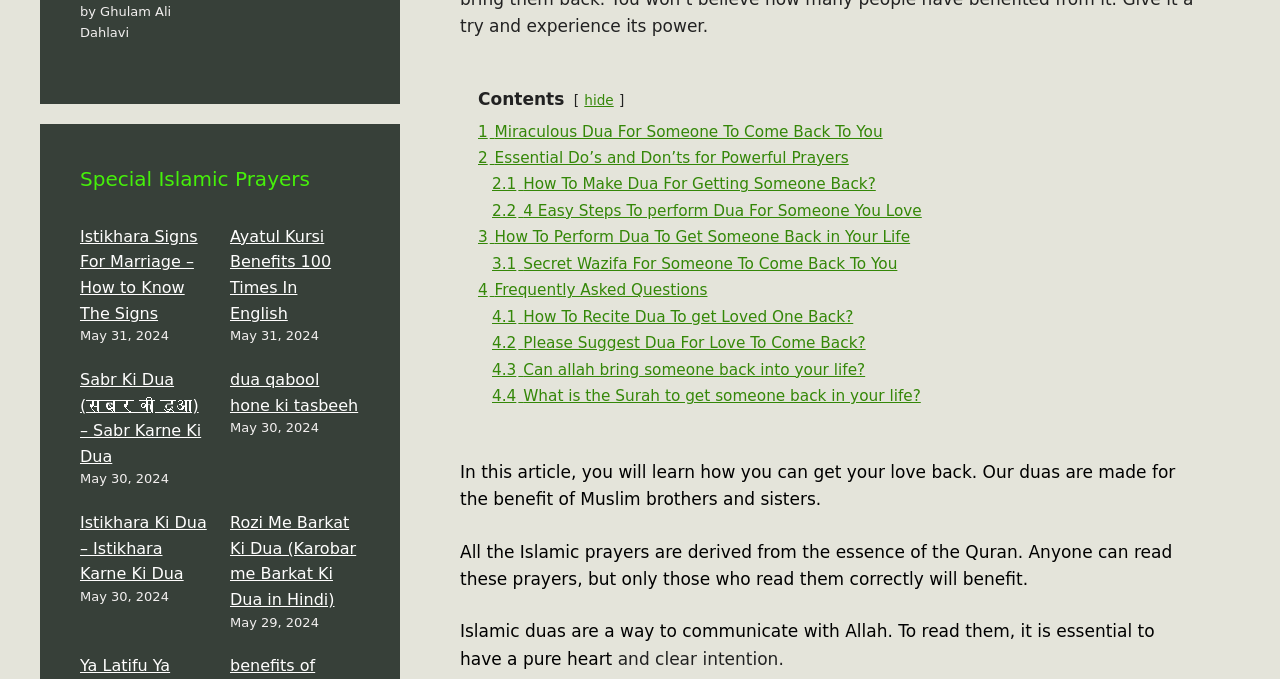How many sections are there in the article?
Analyze the screenshot and provide a detailed answer to the question.

The article is divided into four sections, each with a heading and multiple subheadings, which provide guidance on performing duas and prayers to get someone back.